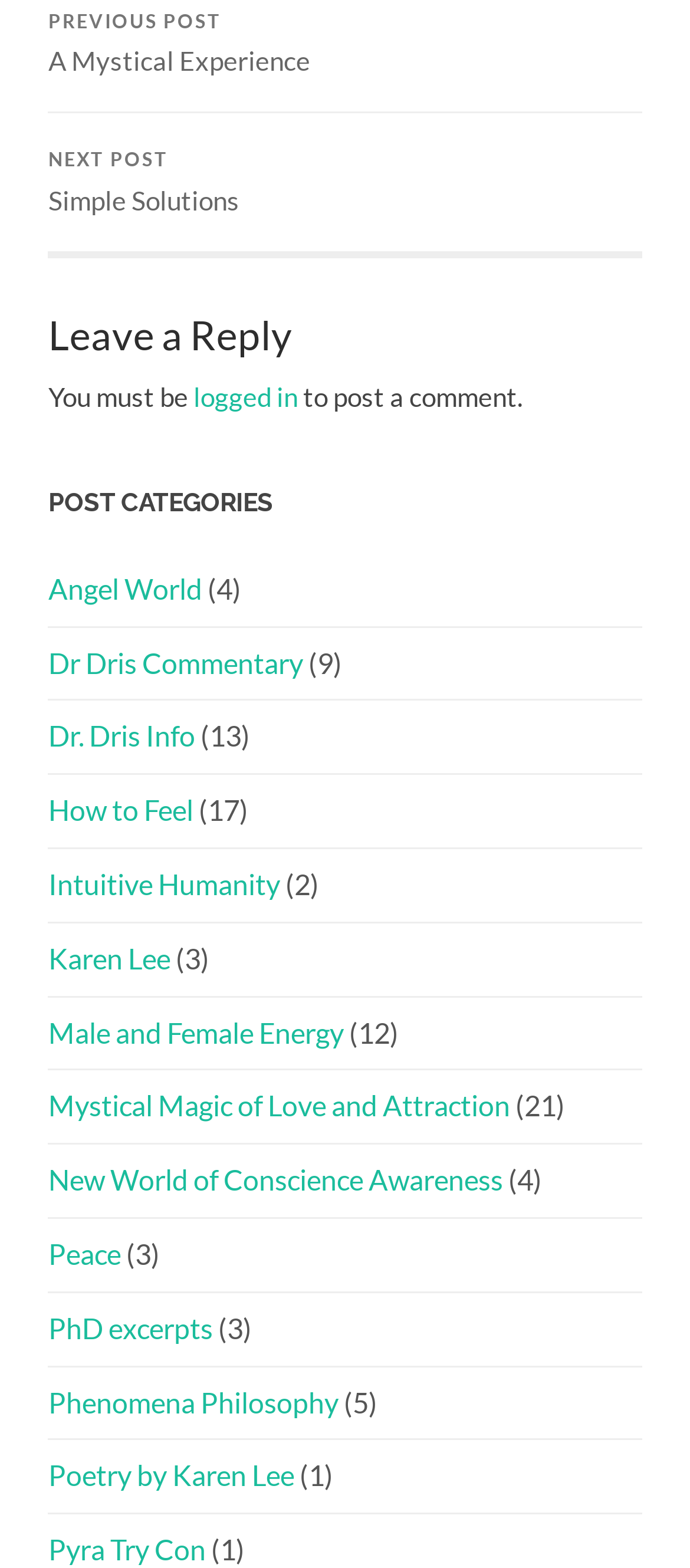Please indicate the bounding box coordinates of the element's region to be clicked to achieve the instruction: "Click on Leave a Reply". Provide the coordinates as four float numbers between 0 and 1, i.e., [left, top, right, bottom].

[0.07, 0.199, 0.93, 0.229]